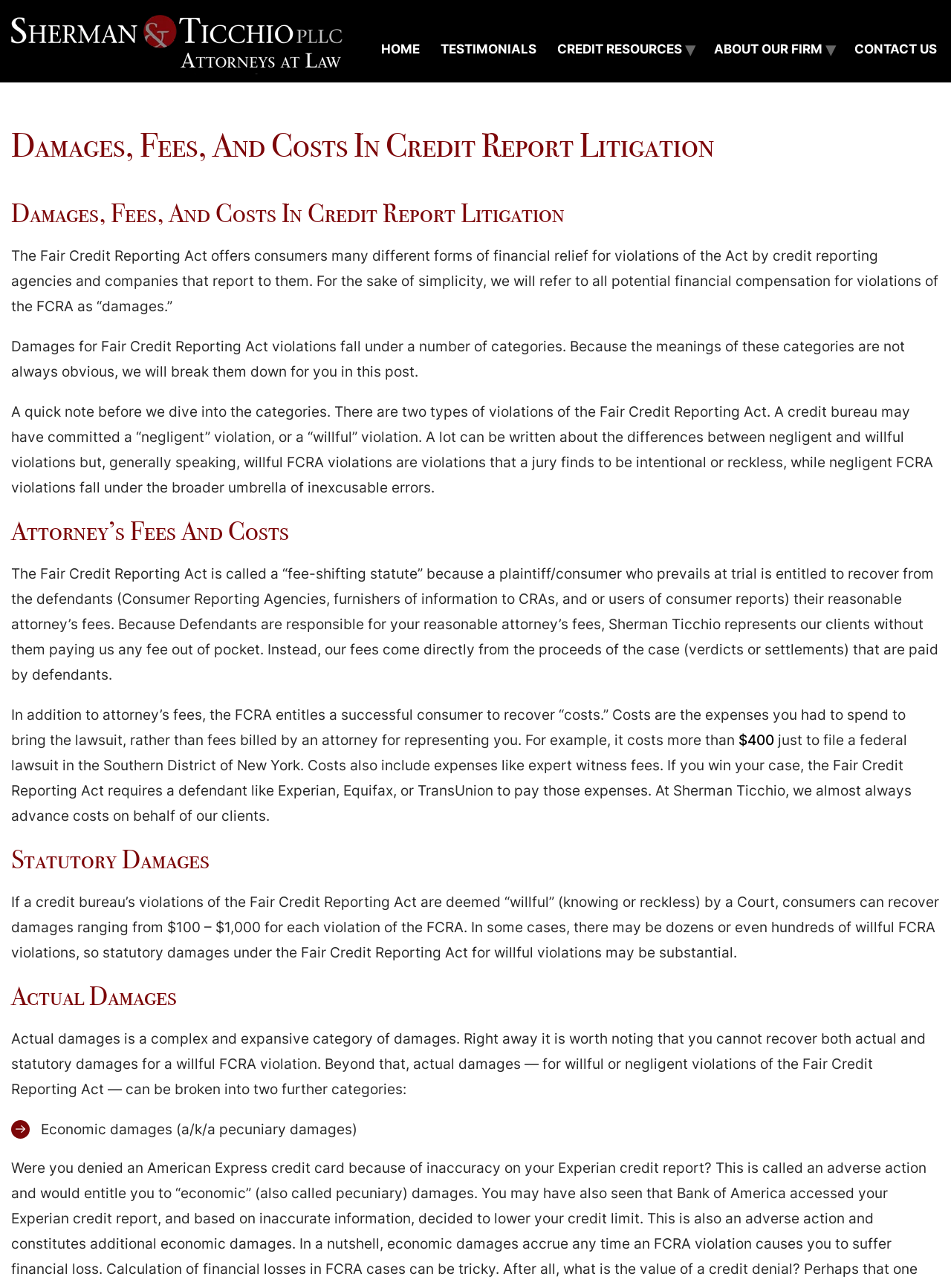What is the range of statutory damages for willful FCRA violations?
Based on the visual, give a brief answer using one word or a short phrase.

$100 - $1,000